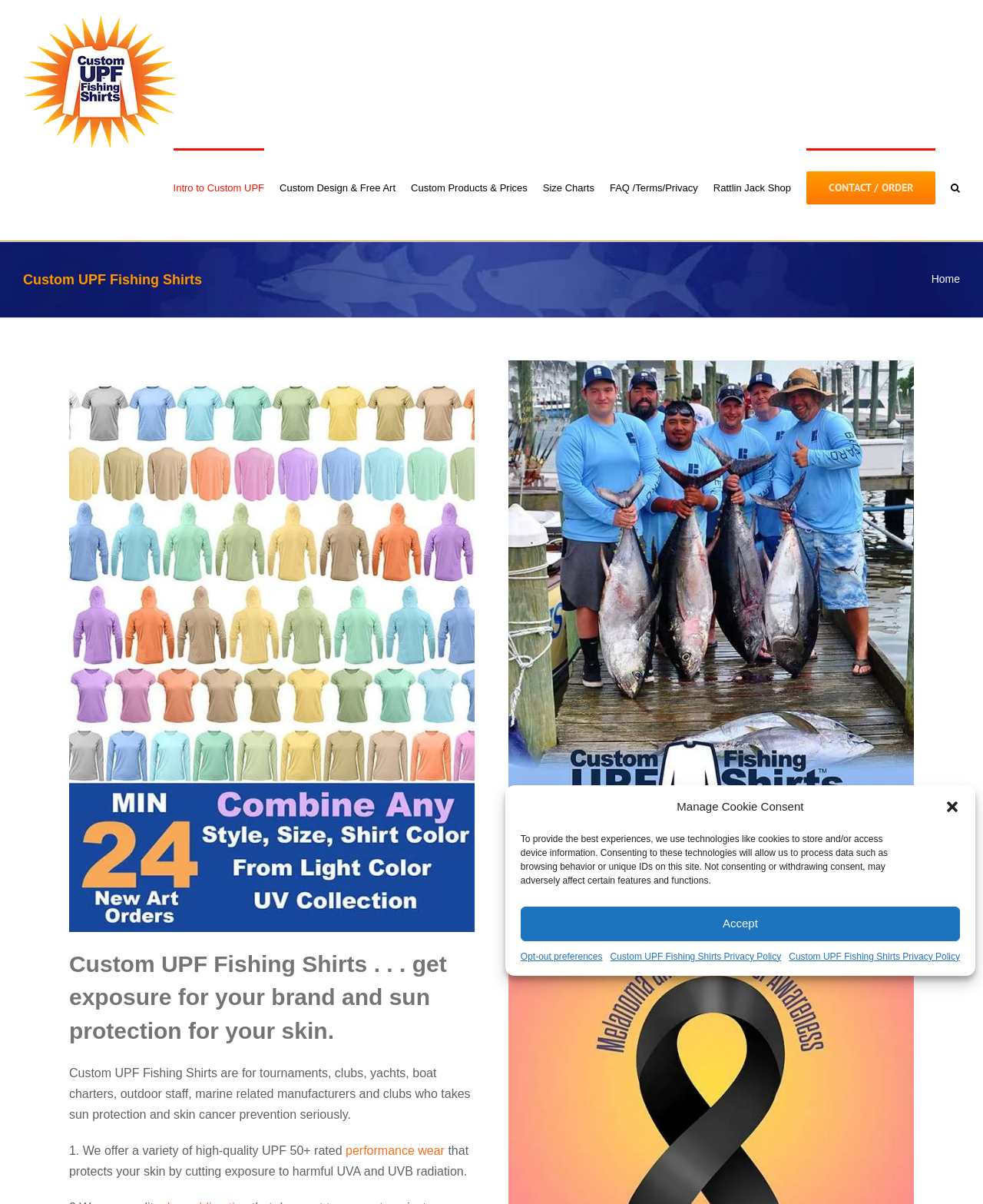Locate the primary heading on the webpage and return its text.

Custom UPF Fishing Shirts